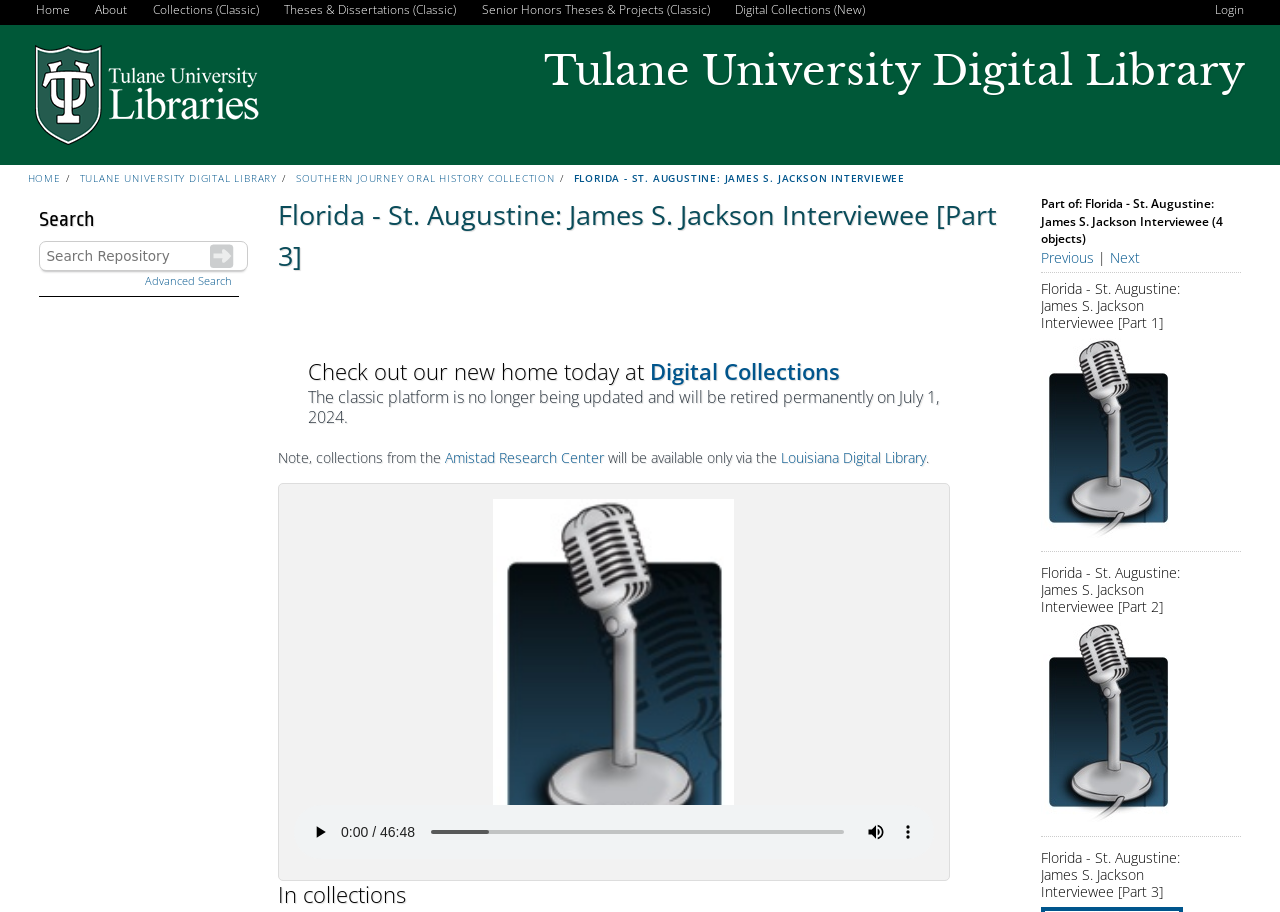Identify the bounding box of the UI element that matches this description: "Theses & Dissertations (Classic)".

[0.221, 0.0, 0.358, 0.022]